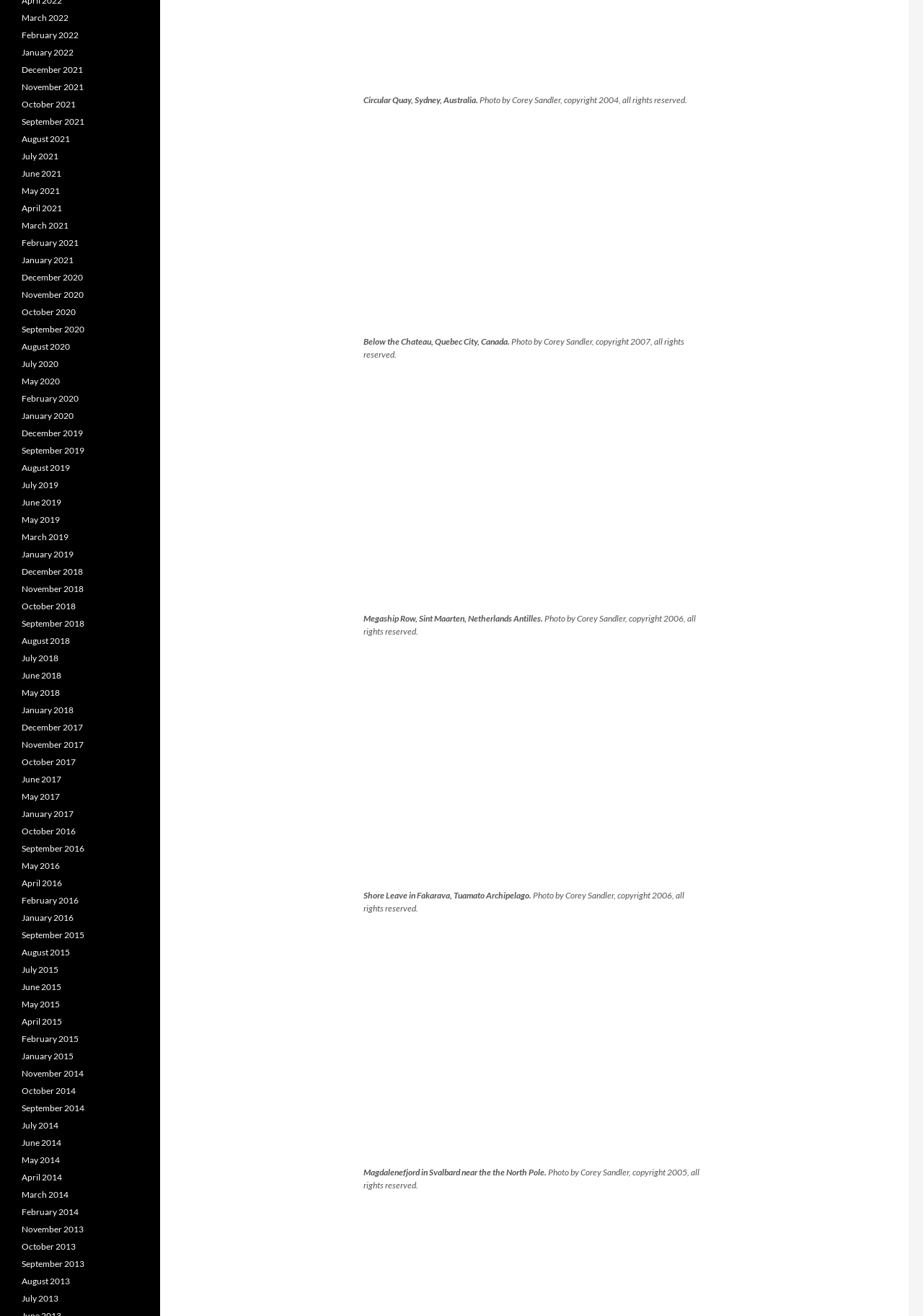Answer the following in one word or a short phrase: 
Who is the photographer of the second figure?

Corey Sandler